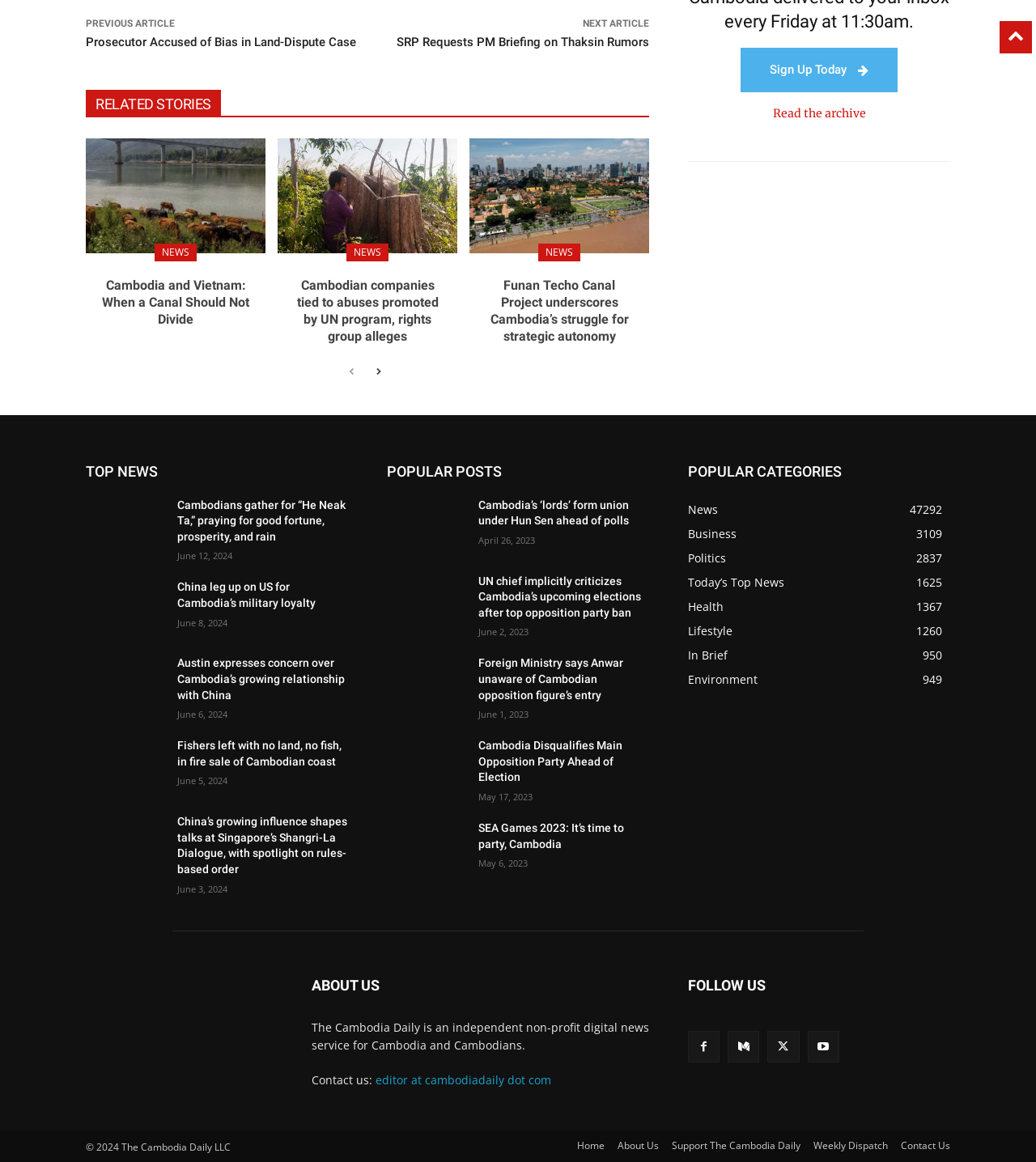Extract the bounding box coordinates for the HTML element that matches this description: "Support The Cambodia Daily". The coordinates should be four float numbers between 0 and 1, i.e., [left, top, right, bottom].

[0.648, 0.978, 0.773, 0.993]